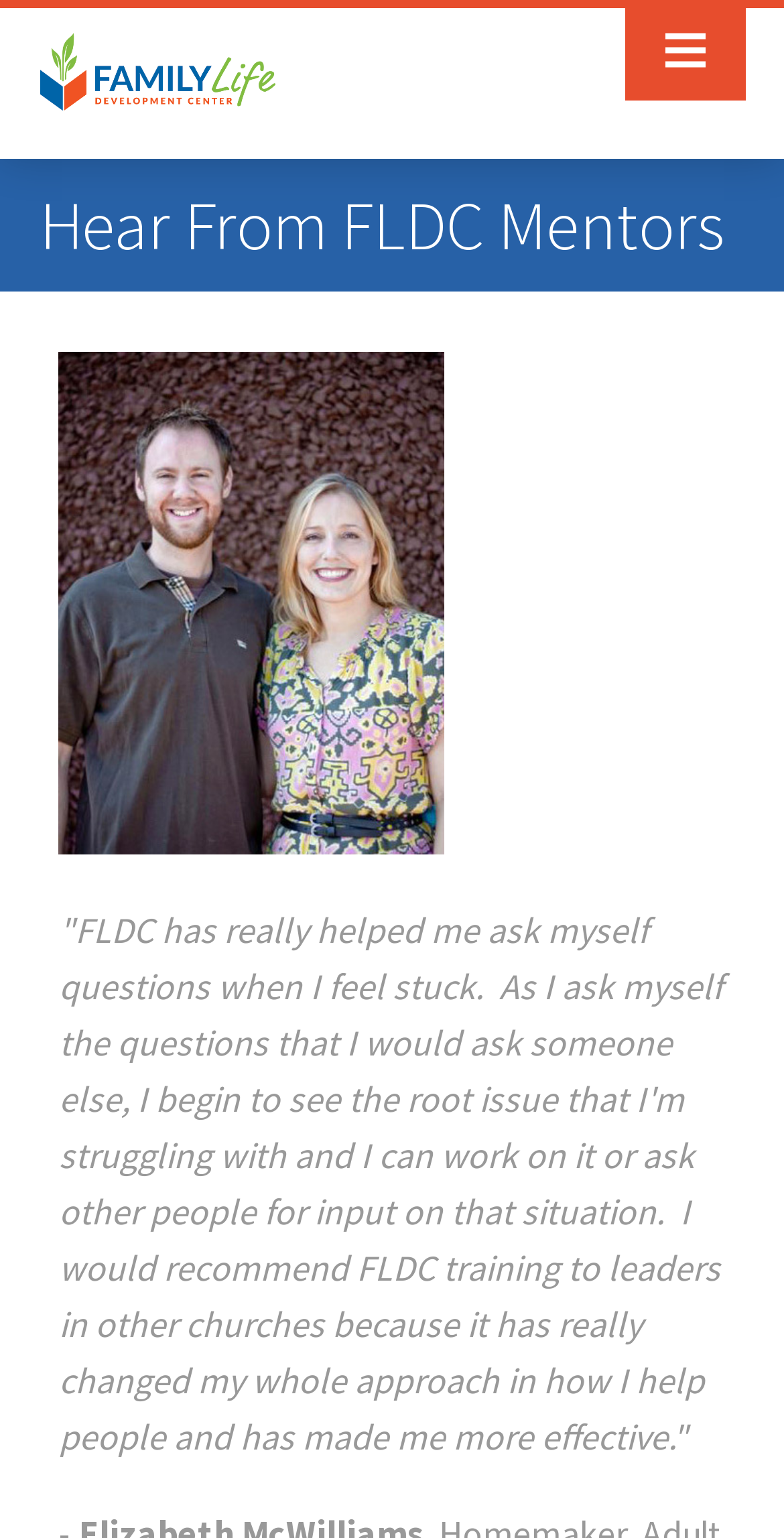Can you pinpoint the bounding box coordinates for the clickable element required for this instruction: "contact FLDC"? The coordinates should be four float numbers between 0 and 1, i.e., [left, top, right, bottom].

[0.0, 0.418, 1.0, 0.471]